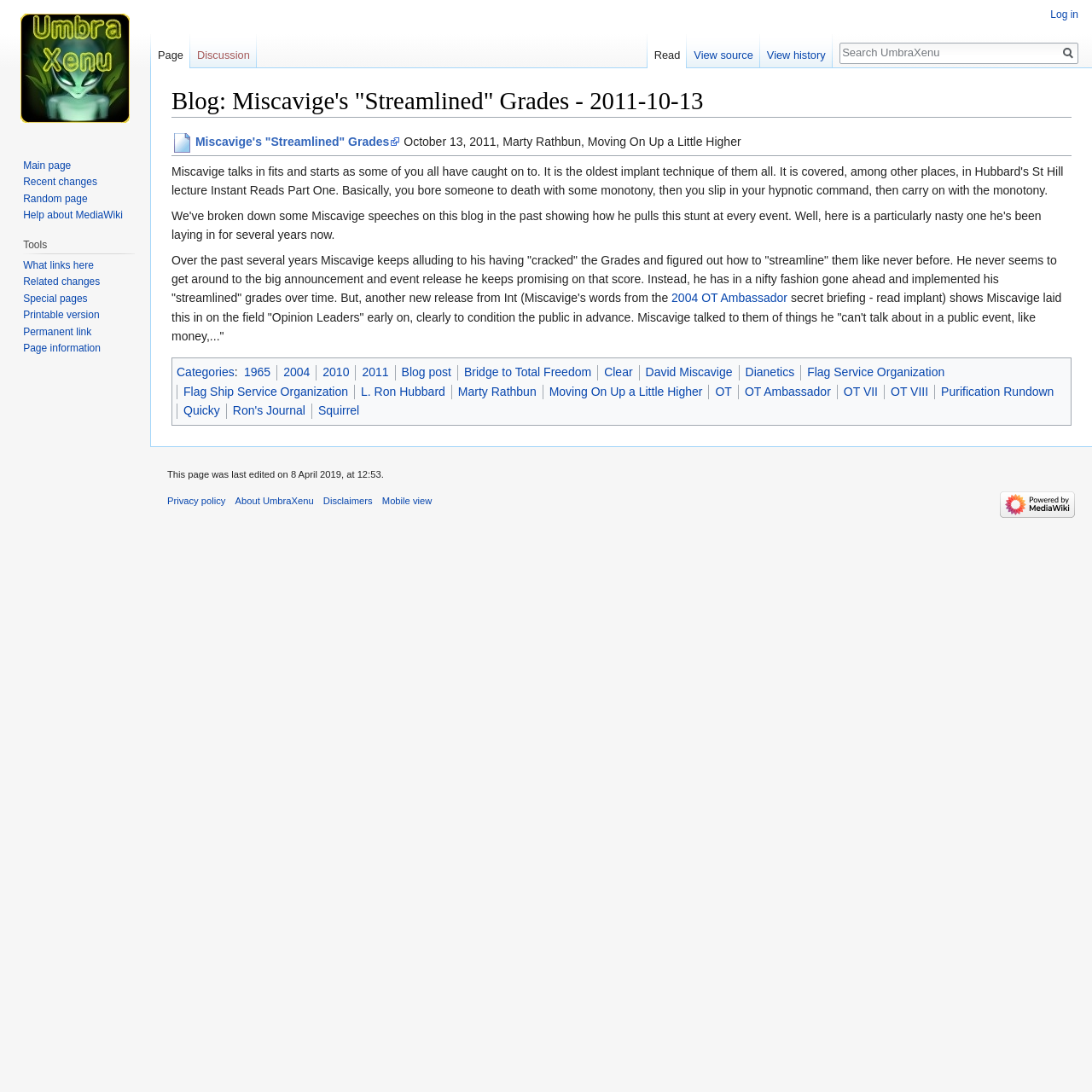Please determine the bounding box coordinates for the element with the description: "Is-Nonprofit Organization (775)".

None